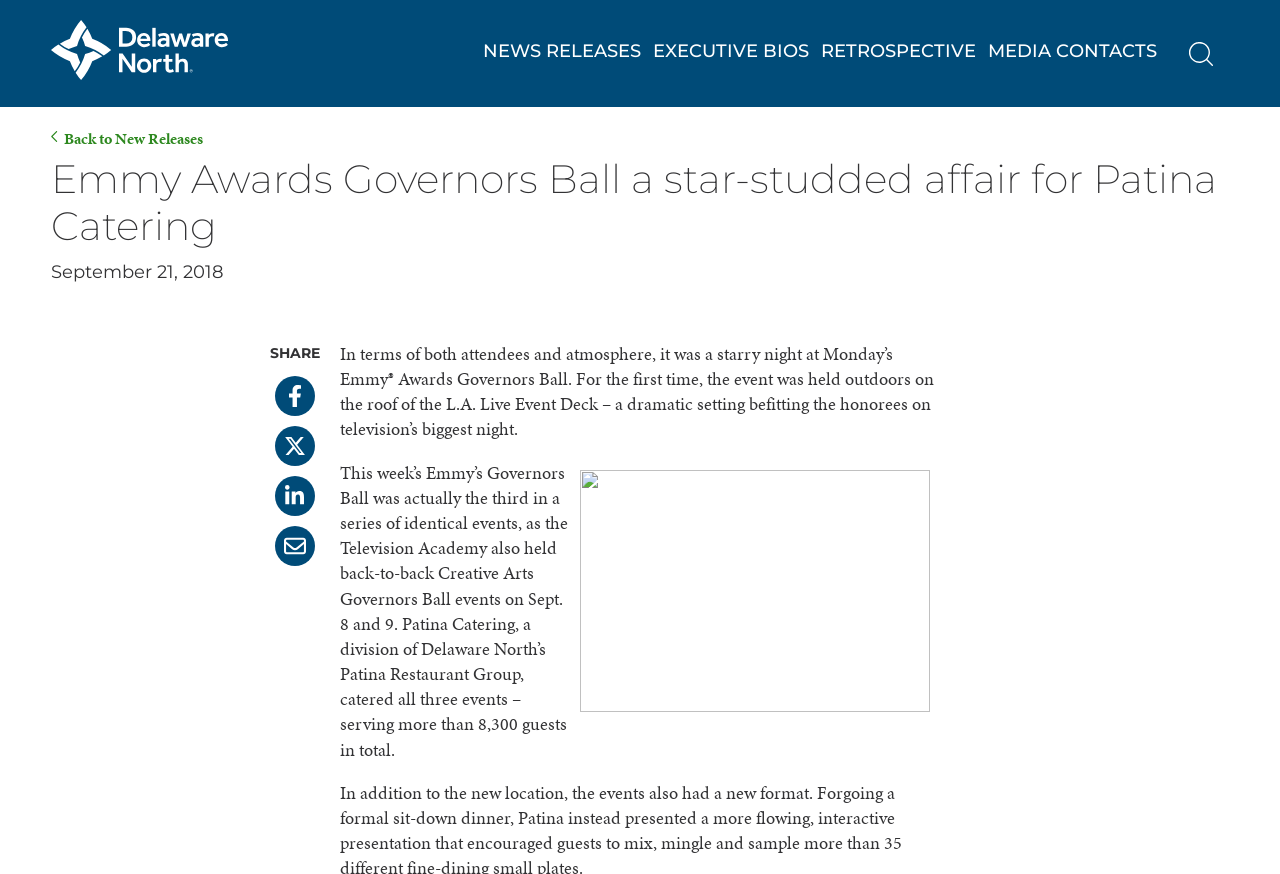How many guests were served in total?
From the screenshot, supply a one-word or short-phrase answer.

8,300